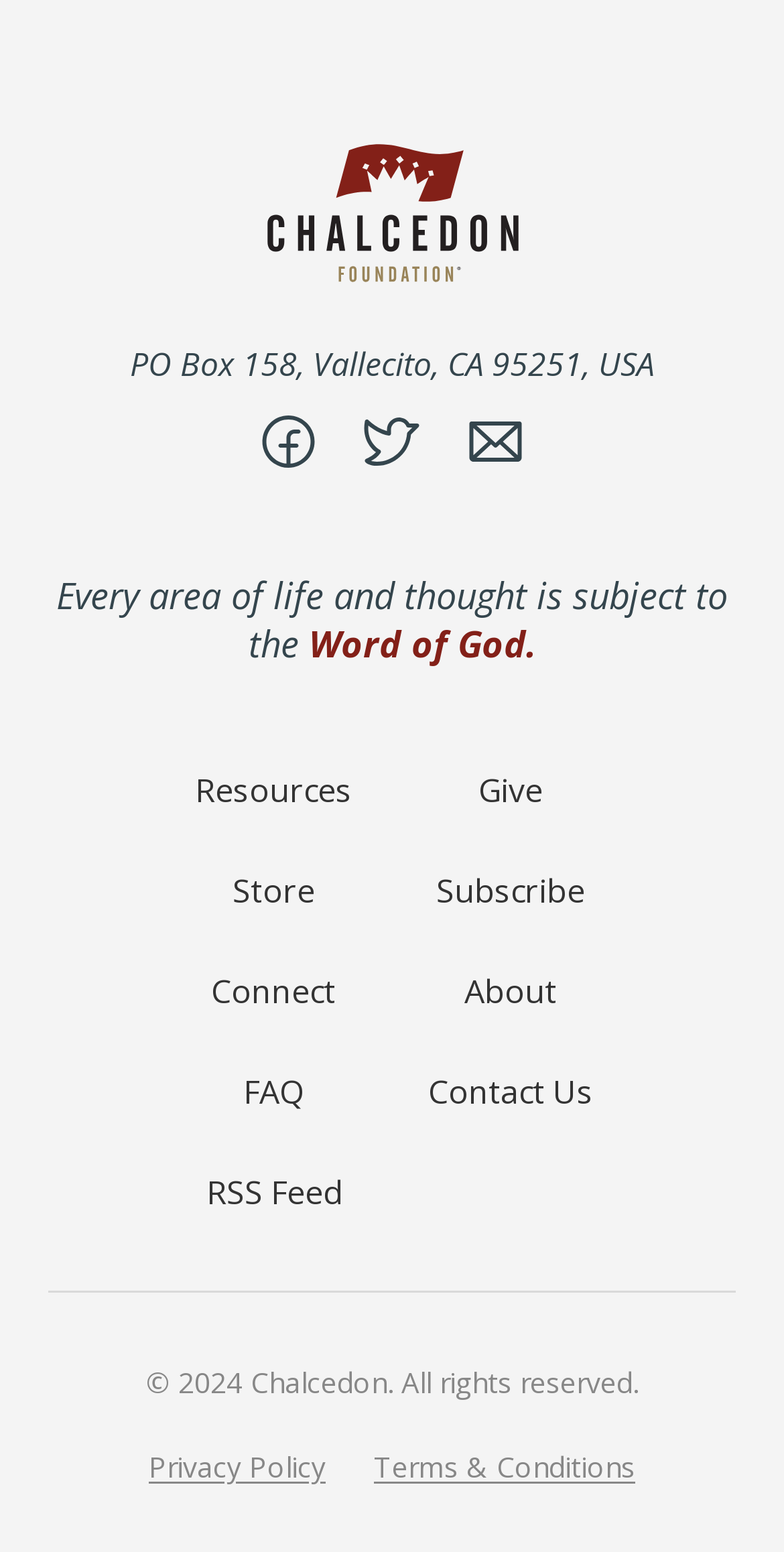Please locate the clickable area by providing the bounding box coordinates to follow this instruction: "Read the About page".

[0.592, 0.624, 0.71, 0.653]